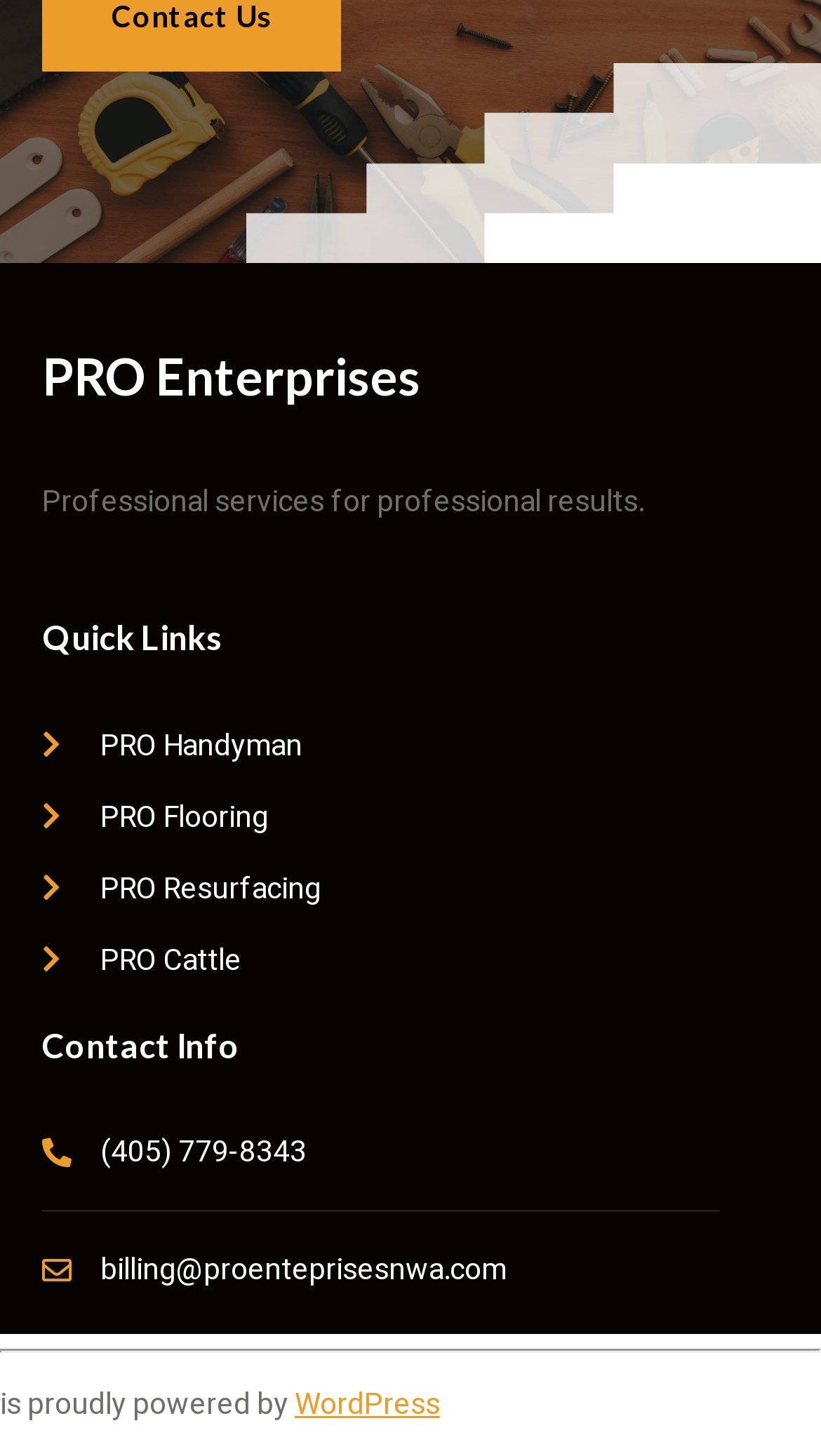What is the name of the company?
Using the information from the image, provide a comprehensive answer to the question.

The name of the company can be found in the heading element at the top of the webpage, which reads 'PRO Enterprises'. This is also a link, suggesting that it may lead to the company's homepage or main website.